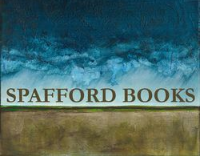Use a single word or phrase to answer the question: 
What type of literature does Spafford Books have a large stock of?

Antiquarian and Indigenous Peoples